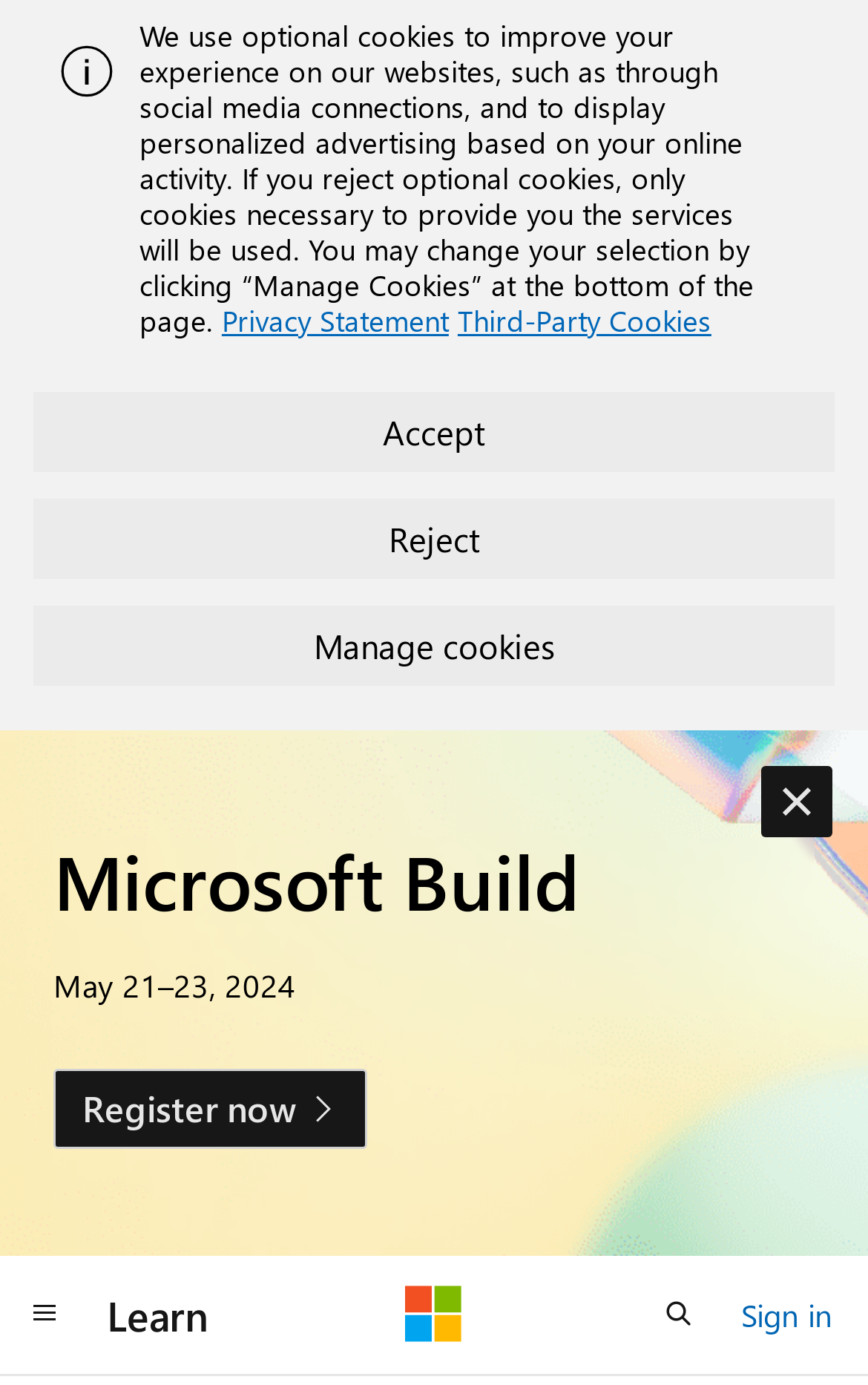Provide a thorough description of this webpage.

The webpage is about Microsoft Q&A, specifically a page related to Microsoft Build, an event taking place from May 21-23, 2024. 

At the top, there is an alert section with an image and a message about optional cookies, which can be dismissed using a button. Below this section, there are three buttons: "Accept", "Reject", and "Manage cookies" to manage cookie preferences.

Further down, there is a heading "Microsoft Build" followed by the event dates. A "Register now" link is placed below the event details.

On the top-right corner, there is a button to dismiss the alert. At the bottom of the page, there is a navigation section with buttons and links, including "Global navigation", "Learn", "Microsoft", "Open search", and "Sign in".